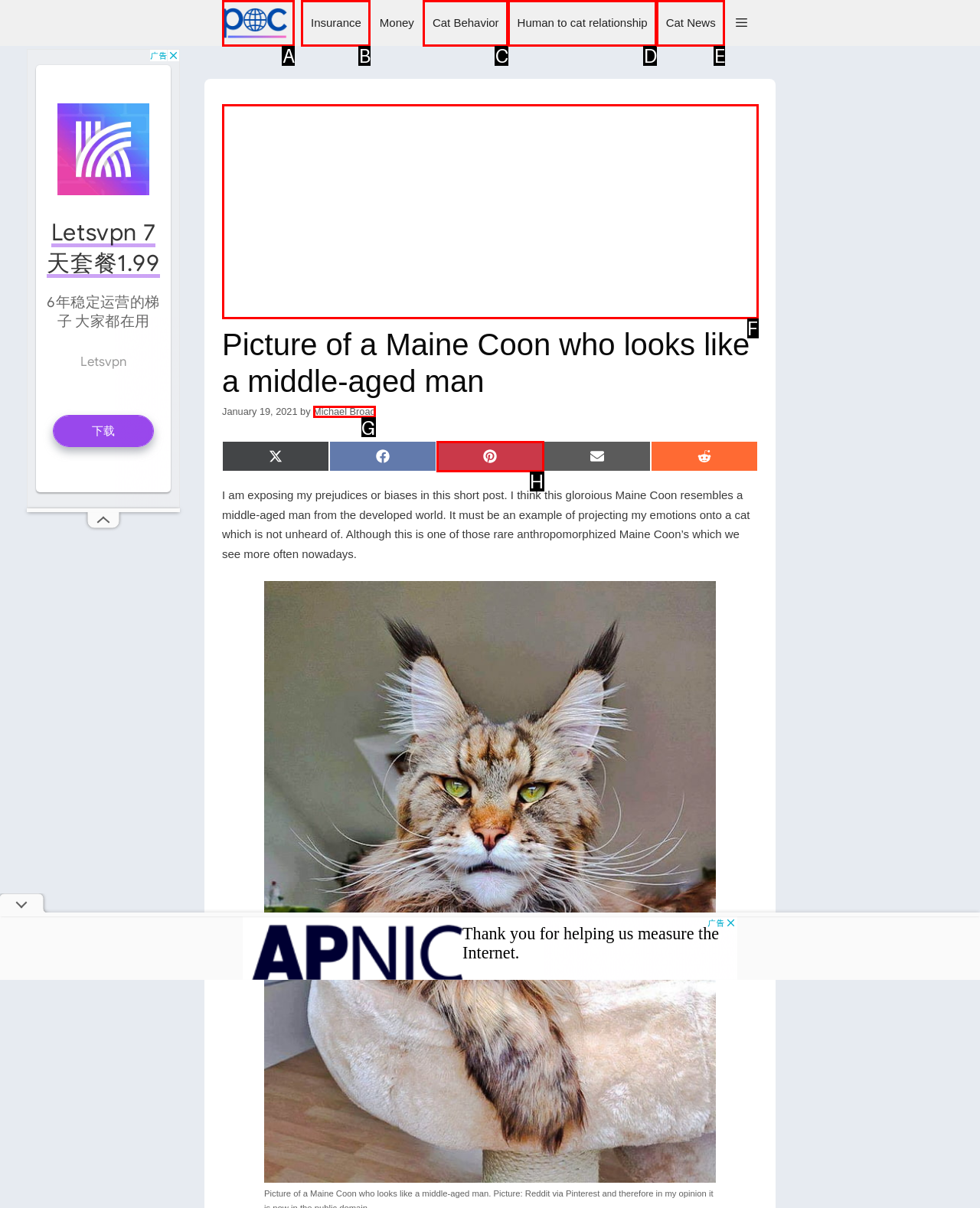Determine the letter of the element to click to accomplish this task: Click on the 'Michael Broad' link. Respond with the letter.

G